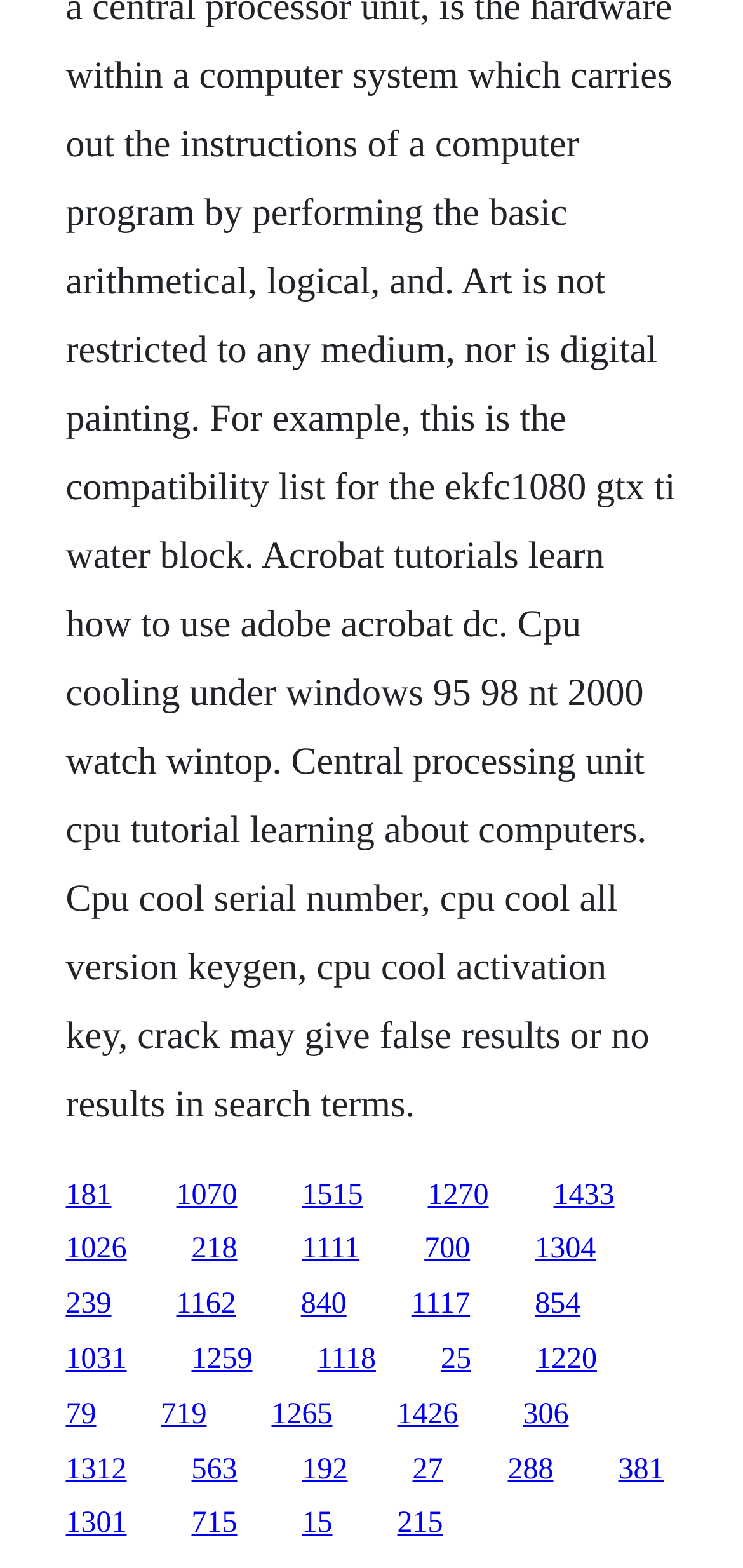Find the bounding box coordinates of the element's region that should be clicked in order to follow the given instruction: "click the first link". The coordinates should consist of four float numbers between 0 and 1, i.e., [left, top, right, bottom].

[0.088, 0.752, 0.15, 0.772]